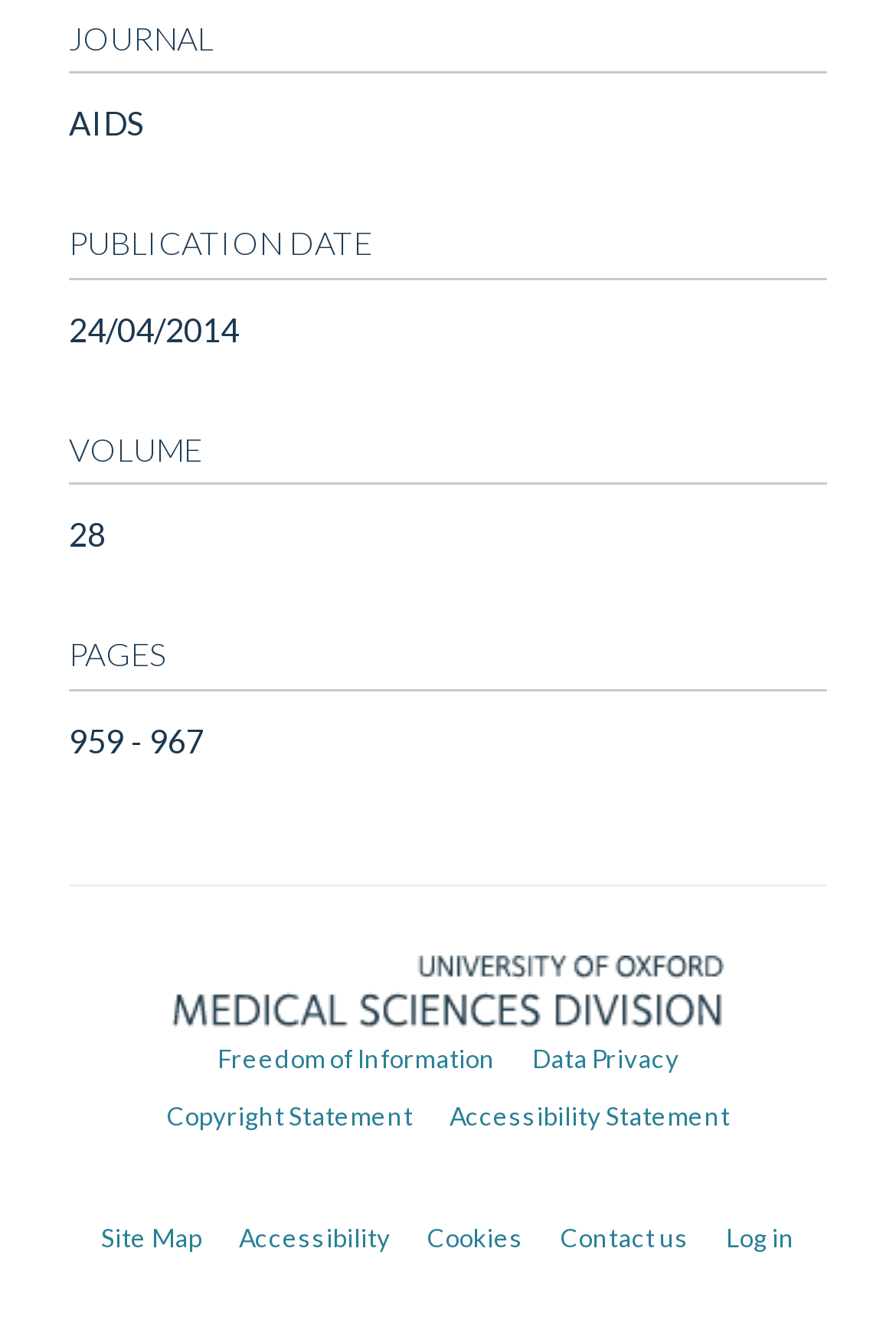Provide the bounding box coordinates of the HTML element this sentence describes: "Accessibility". The bounding box coordinates consist of four float numbers between 0 and 1, i.e., [left, top, right, bottom].

[0.267, 0.919, 0.436, 0.941]